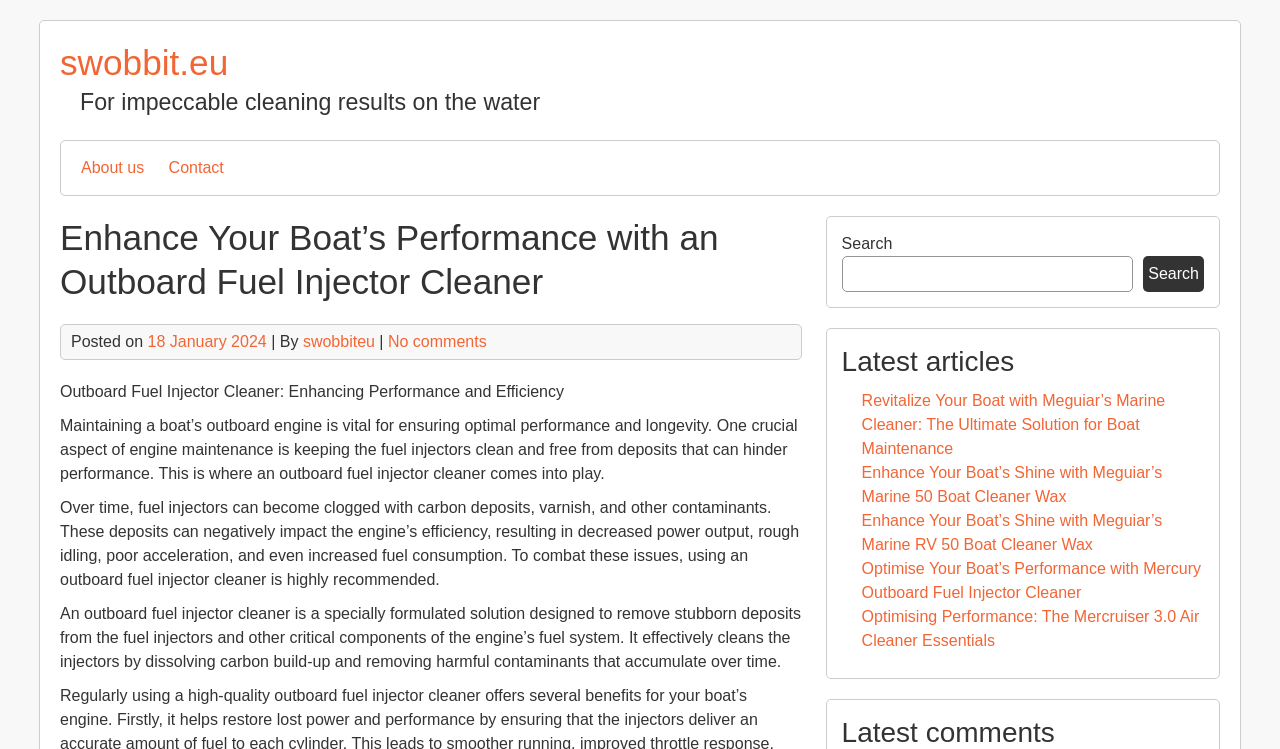What is the purpose of an outboard fuel injector cleaner? Observe the screenshot and provide a one-word or short phrase answer.

Remove deposits from fuel injectors